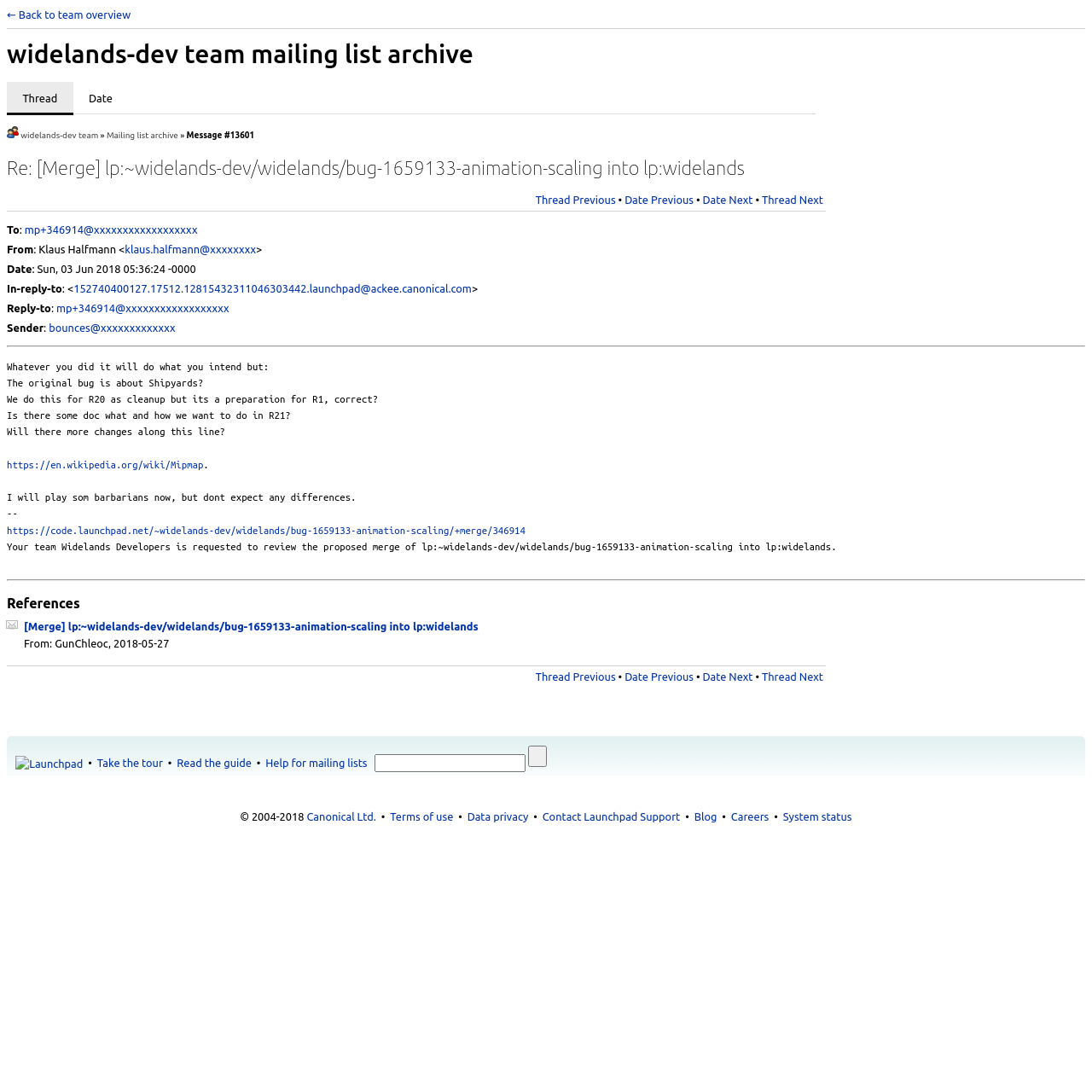Give a short answer using one word or phrase for the question:
What is the text of the first link on the webpage?

← Back to team overview